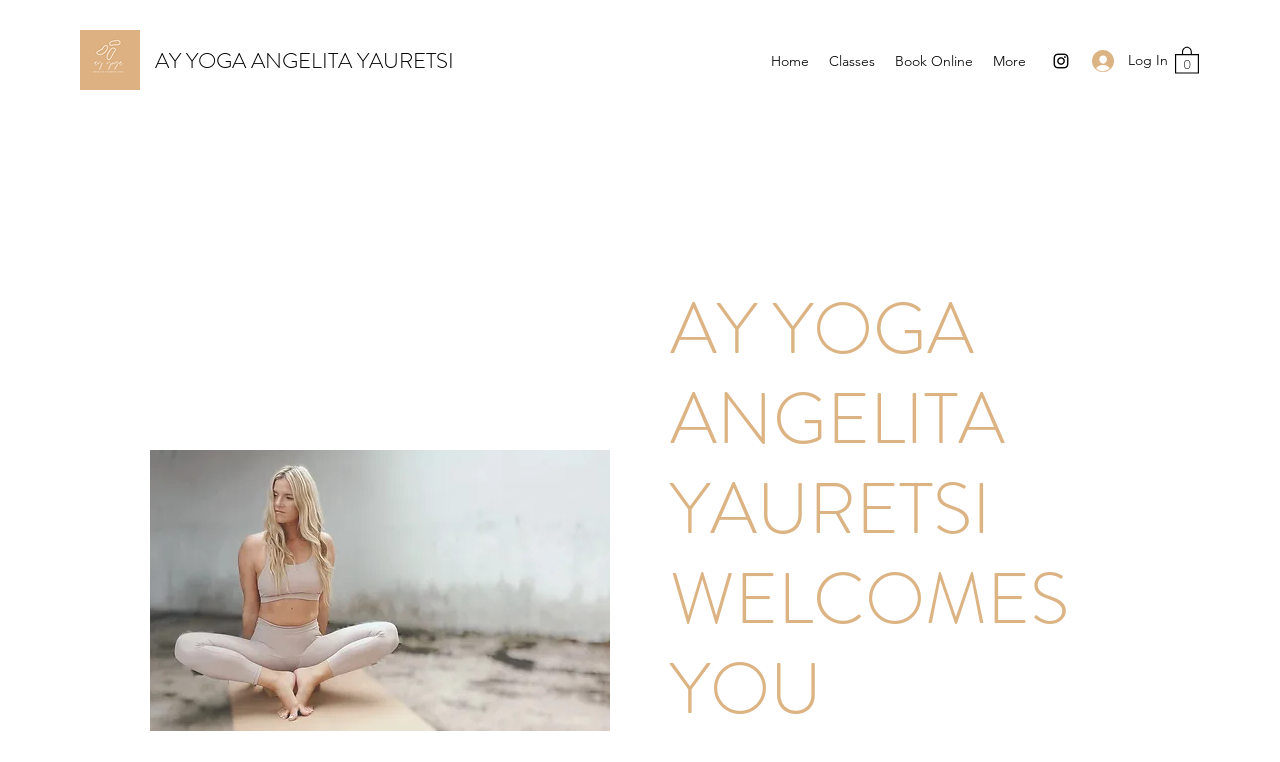Generate a comprehensive description of the webpage content.

The webpage appears to be a yoga studio's website, specifically promoting a Power Yoga and Core Fit class with Angela on Wednesday at Balanced Living Space. 

At the top left corner, there is a logo image of "AY Yoga" with a link to the original size of the image. Next to it, there is a link to "AY YOGA ANGELITA YAURETSI" which is likely the instructor's name. 

On the top right side, there is a navigation menu labeled "Site" with links to "Home", "Classes", "Book Online", and "More". 

Below the navigation menu, there is a social media link to Instagram, represented by an Instagram icon. 

To the right of the Instagram link, there are two buttons: "Log In" and "Cart with 0 items". The "Log In" button has an image, and the "Cart with 0 items" button has an SVG image.

The main content of the webpage is a heading that reads "AY YOGA ANGELITA YAURETSI WELCOMES YOU", taking up most of the page's vertical space.